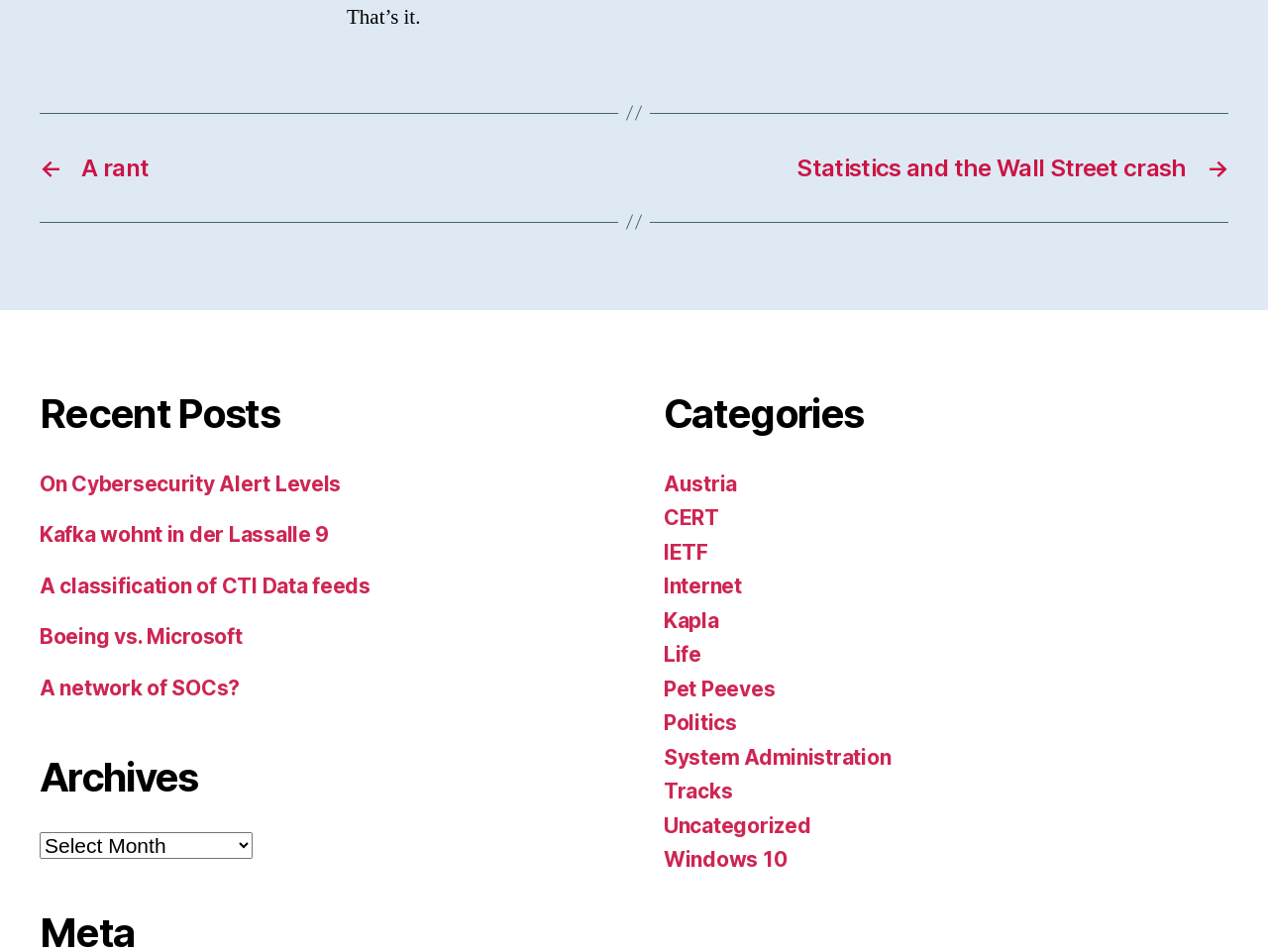Respond with a single word or phrase for the following question: 
What is the first post listed under 'Recent Posts'?

On Cybersecurity Alert Levels